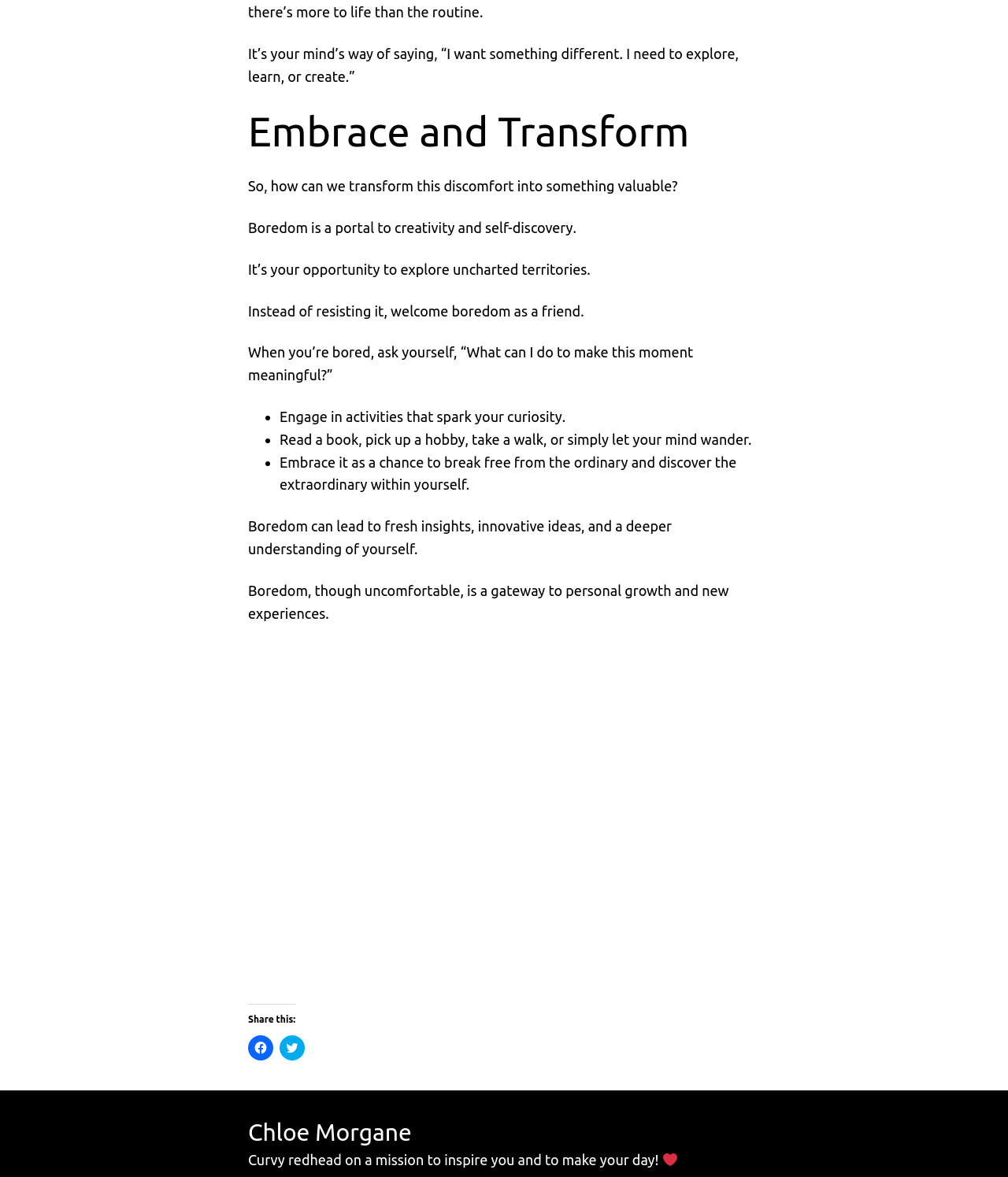What is the author's mission?
Please use the image to provide an in-depth answer to the question.

The author, Chloe Morgane, is on a mission to inspire you and to make your day, as stated in the sentence 'Curvy redhead on a mission to inspire you and to make your day!'